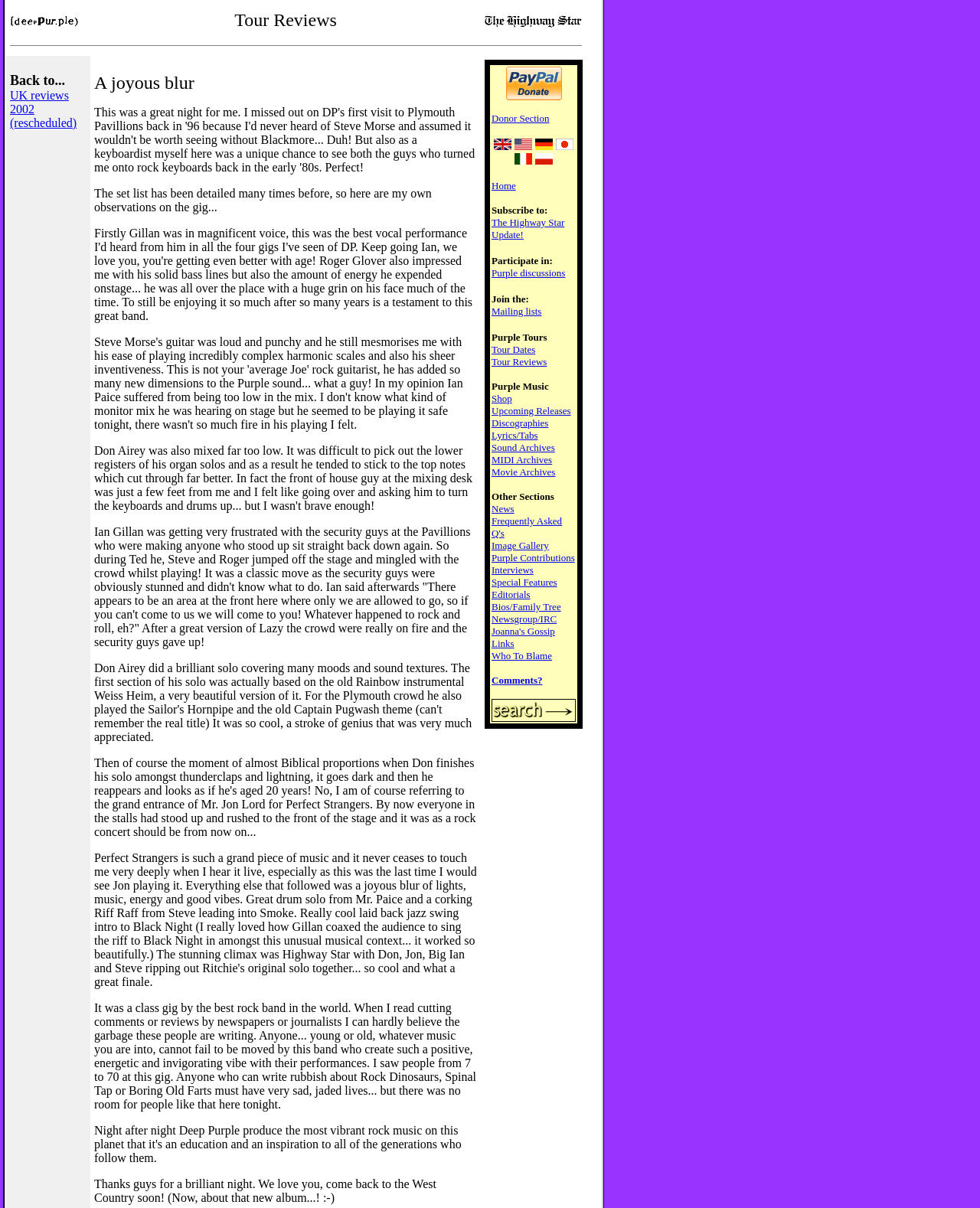Please find the bounding box for the UI component described as follows: "alt="The Highway Star"".

[0.495, 0.014, 0.594, 0.024]